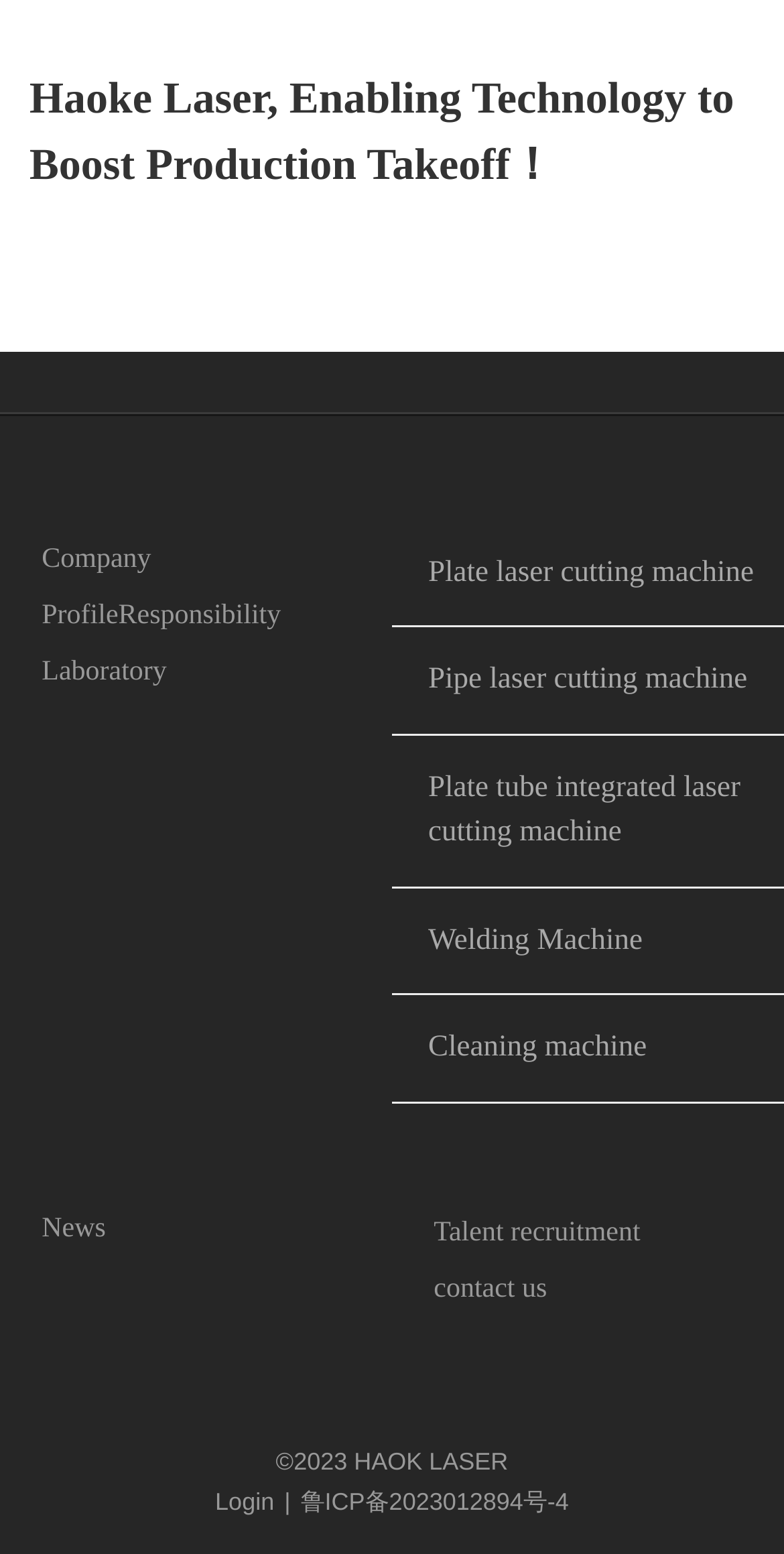What is the purpose of the 'CONTACT US' link?
Provide a comprehensive and detailed answer to the question.

The purpose of the 'CONTACT US' link is to allow users to contact the company, which is likely to provide more information or support.